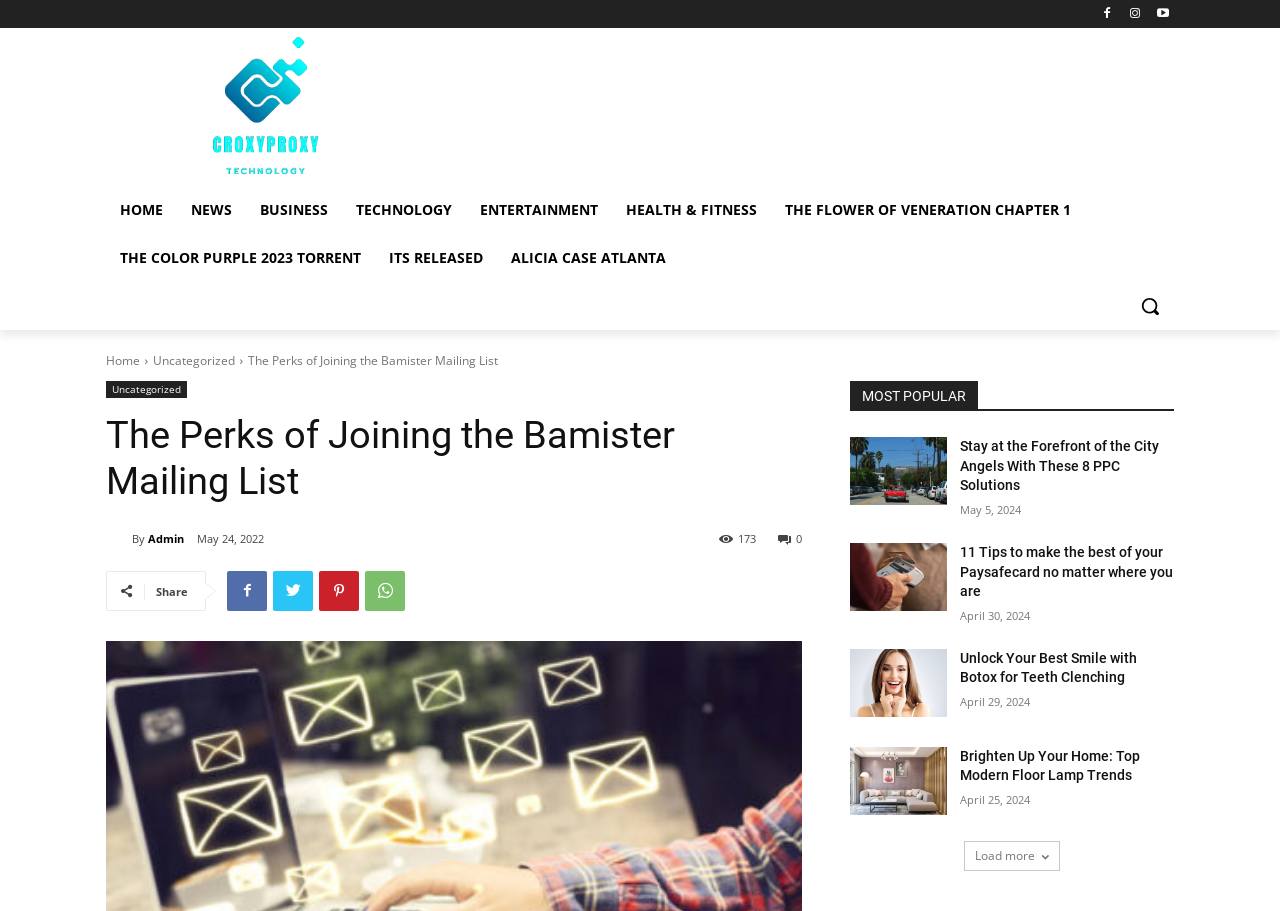Identify the bounding box coordinates of the section to be clicked to complete the task described by the following instruction: "Read the article 'The Perks of Joining the Bamister Mailing List'". The coordinates should be four float numbers between 0 and 1, formatted as [left, top, right, bottom].

[0.194, 0.387, 0.389, 0.405]